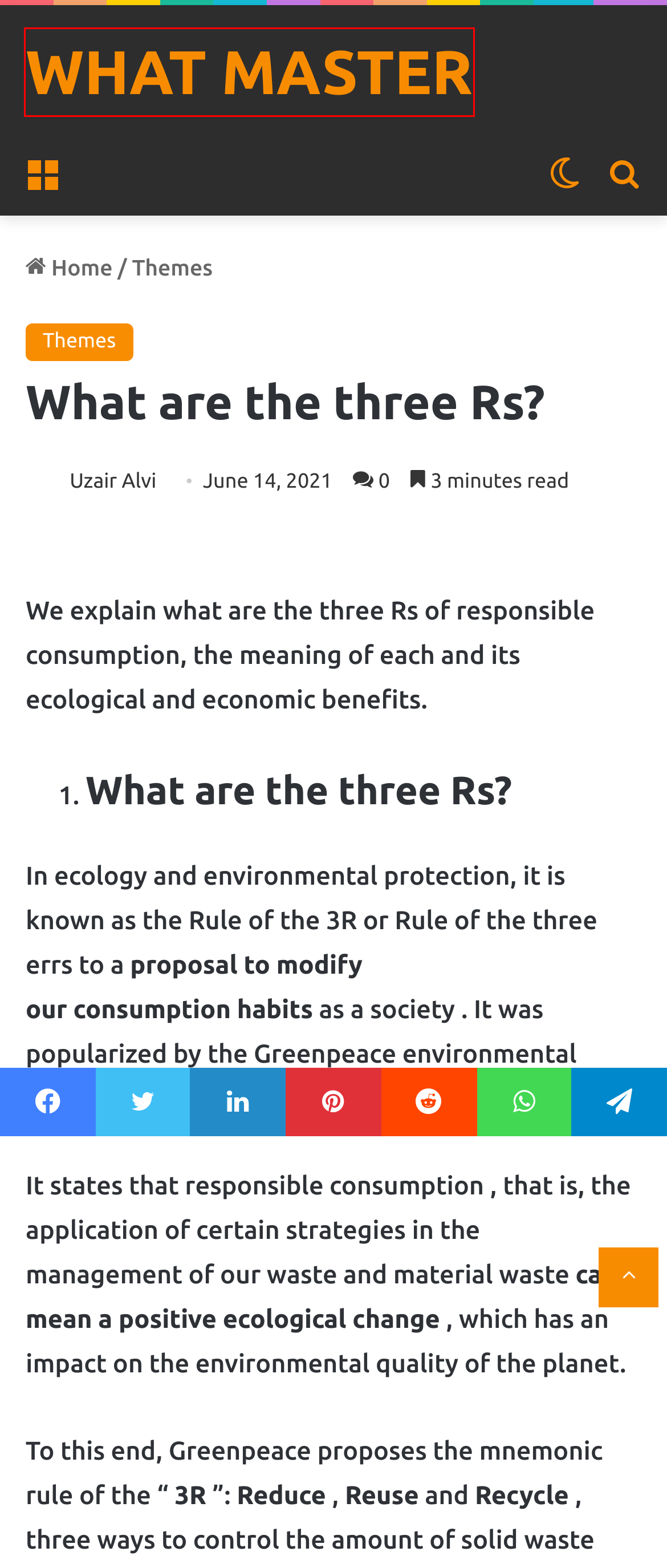View the screenshot of the webpage containing a red bounding box around a UI element. Select the most fitting webpage description for the new page shown after the element in the red bounding box is clicked. Here are the candidates:
A. What is feedback? Feedback in Communication | Feedback in a system...
B. What is thermal conductivity? - WhatMaster
C. What is Hooke's law? - WhatMaster
D. Themes Archives - WhatMaster
E. Download Game Boy Advance Apk Latest v1.0 for Android - App
F. WhatMaster: Questions Never End! - WhatMaster
G. What is rote learning? - Meaning - Benefits - WhatMaster
H. VK | 登录

F